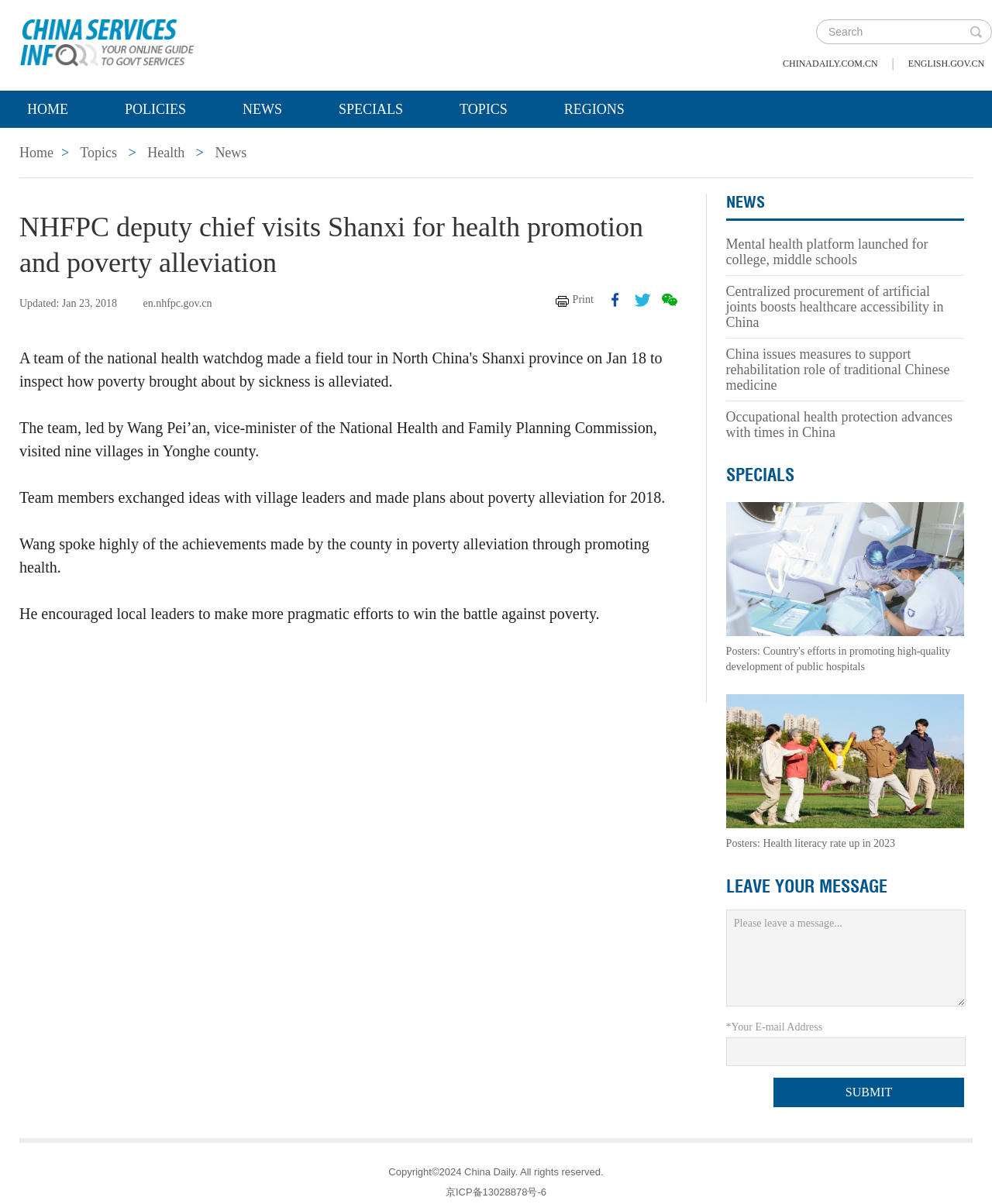Given the element description: "LEAVE YOUR MESSAGE", predict the bounding box coordinates of this UI element. The coordinates must be four float numbers between 0 and 1, given as [left, top, right, bottom].

[0.732, 0.727, 0.894, 0.746]